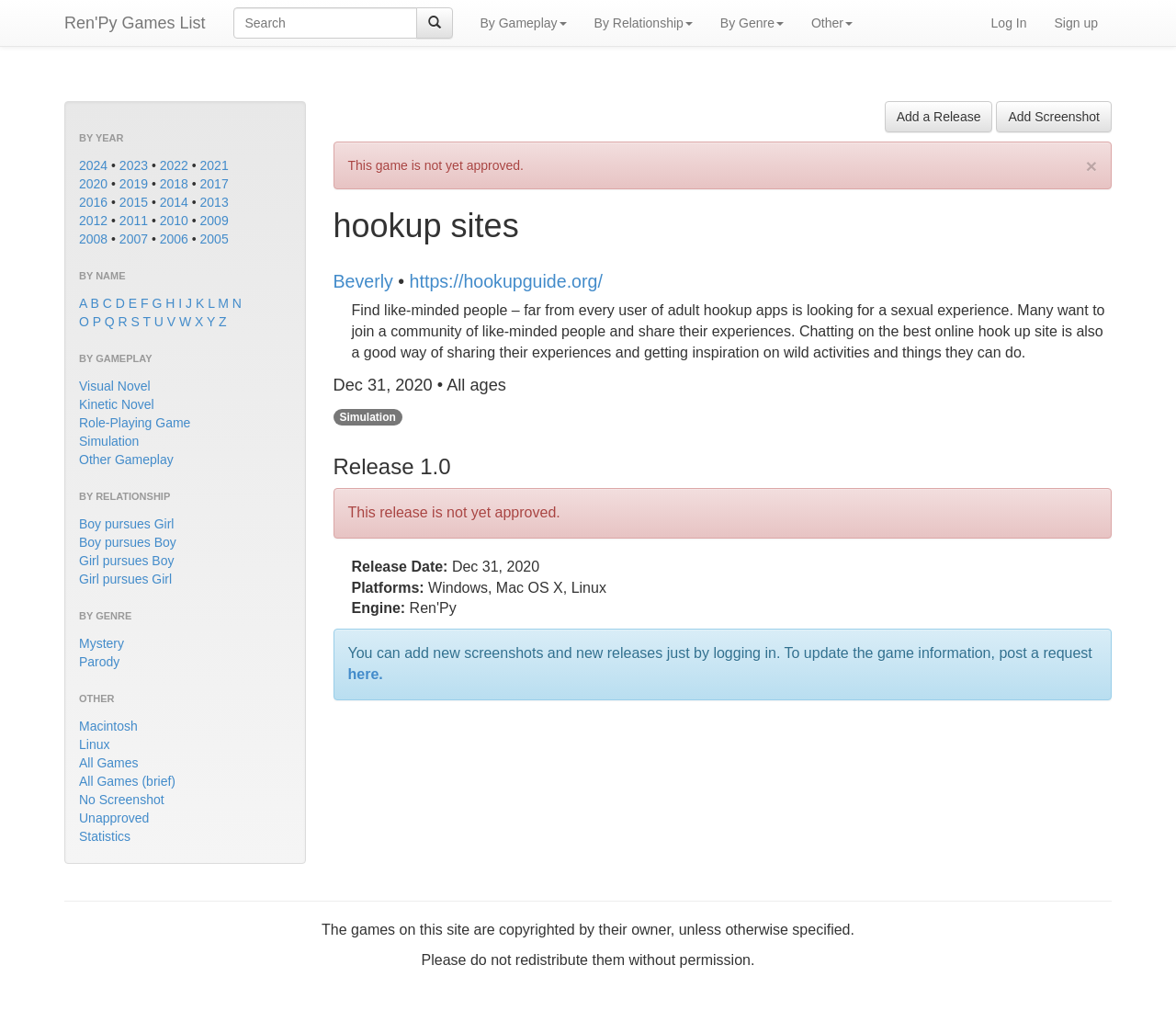Locate the bounding box coordinates of the item that should be clicked to fulfill the instruction: "Explore visual novel games".

[0.067, 0.371, 0.128, 0.385]